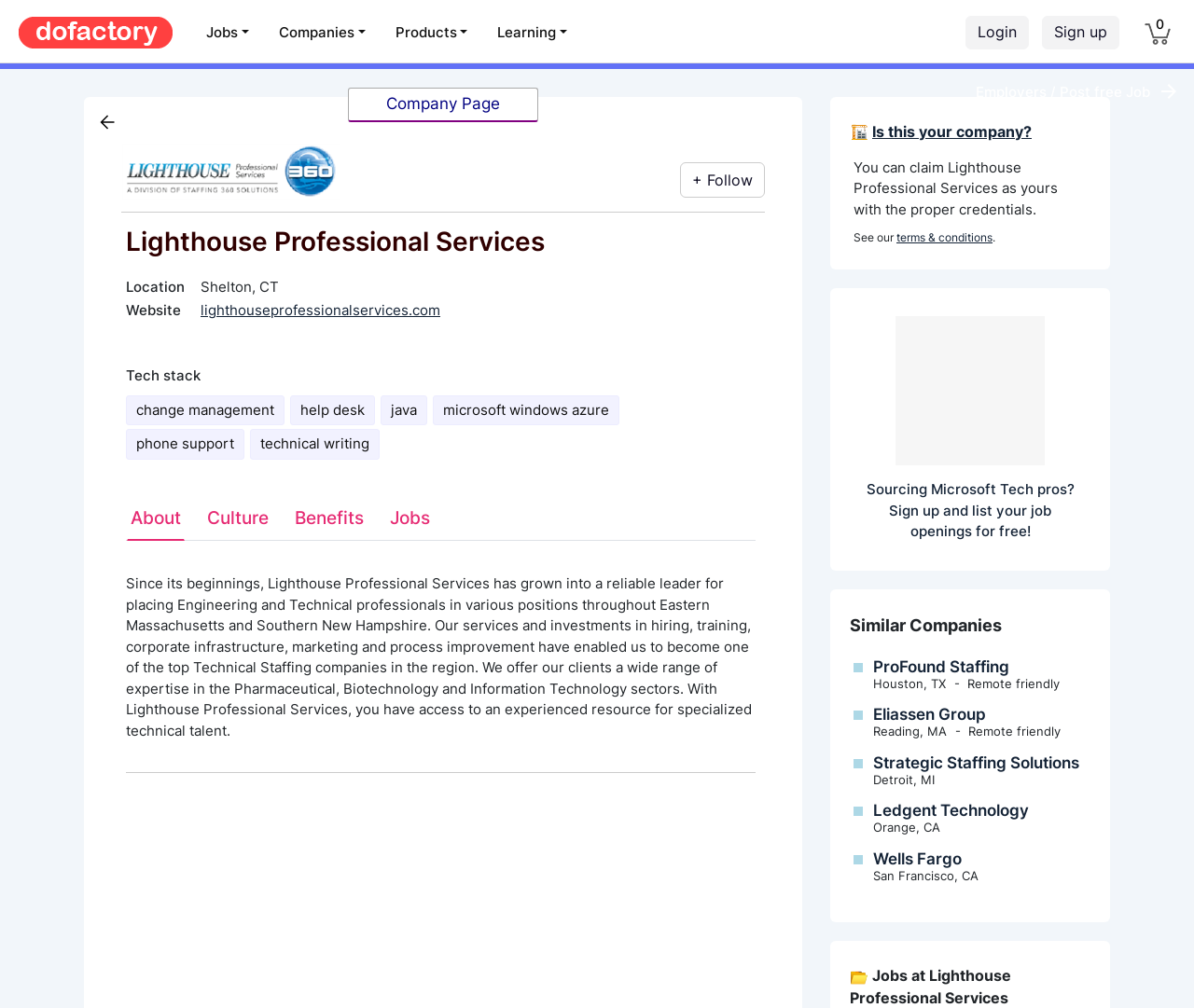Based on the element description "Employers / Post free Job", predict the bounding box coordinates of the UI element.

[0.817, 0.082, 0.963, 0.1]